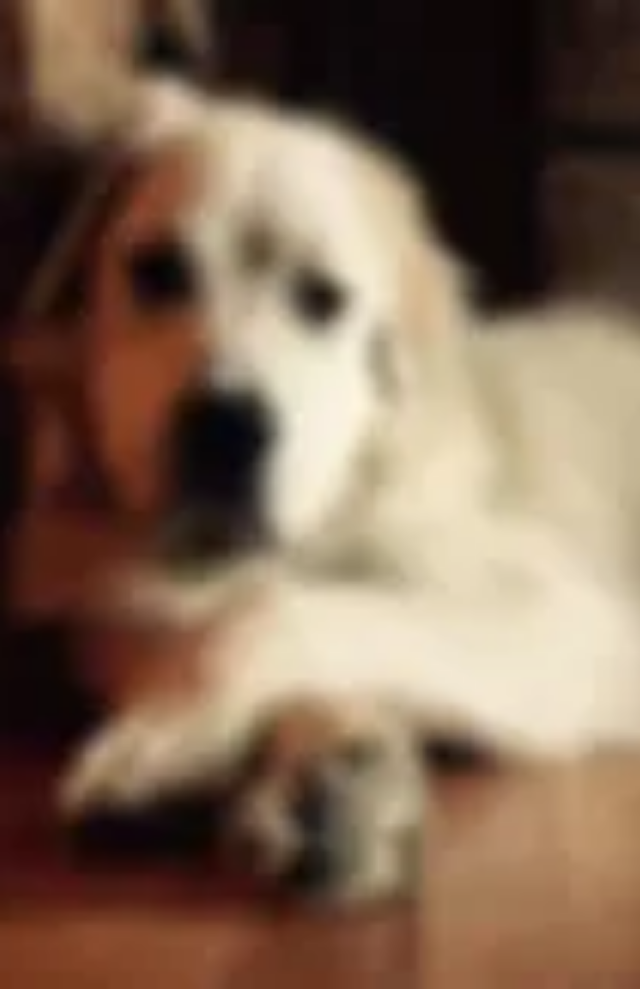Answer the question in one word or a short phrase:
What is the color of the dog's fur?

White